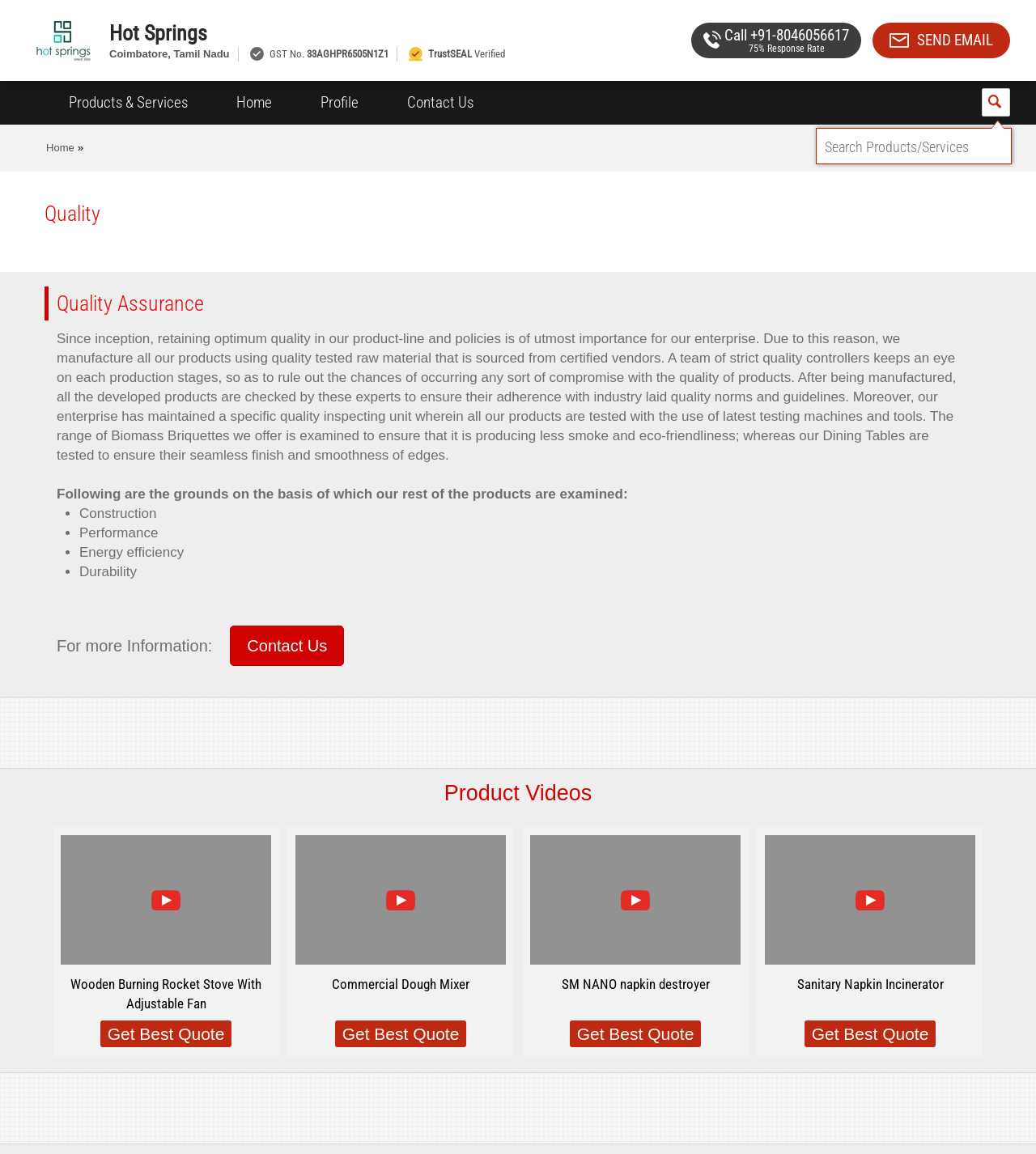Locate the bounding box coordinates of the clickable area needed to fulfill the instruction: "View product videos".

[0.429, 0.677, 0.571, 0.698]